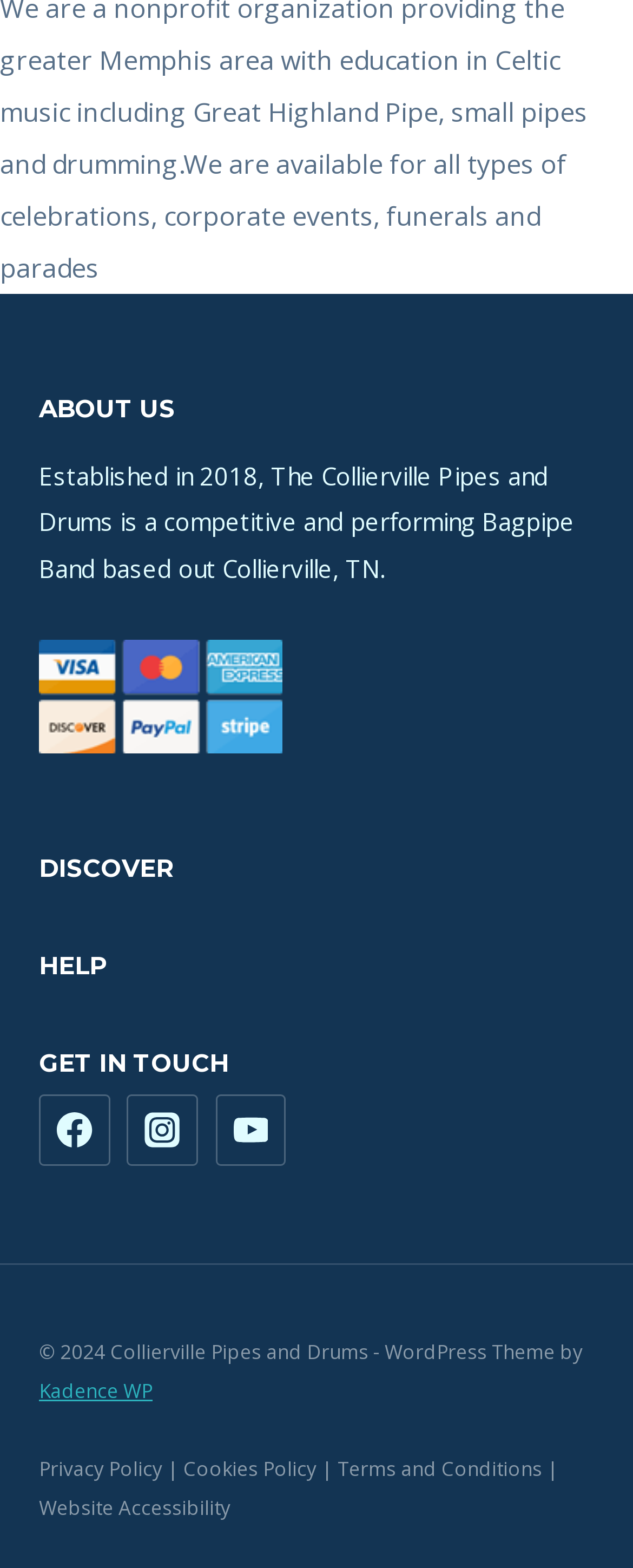What is the name of the band? From the image, respond with a single word or brief phrase.

Collierville Pipes and Drums